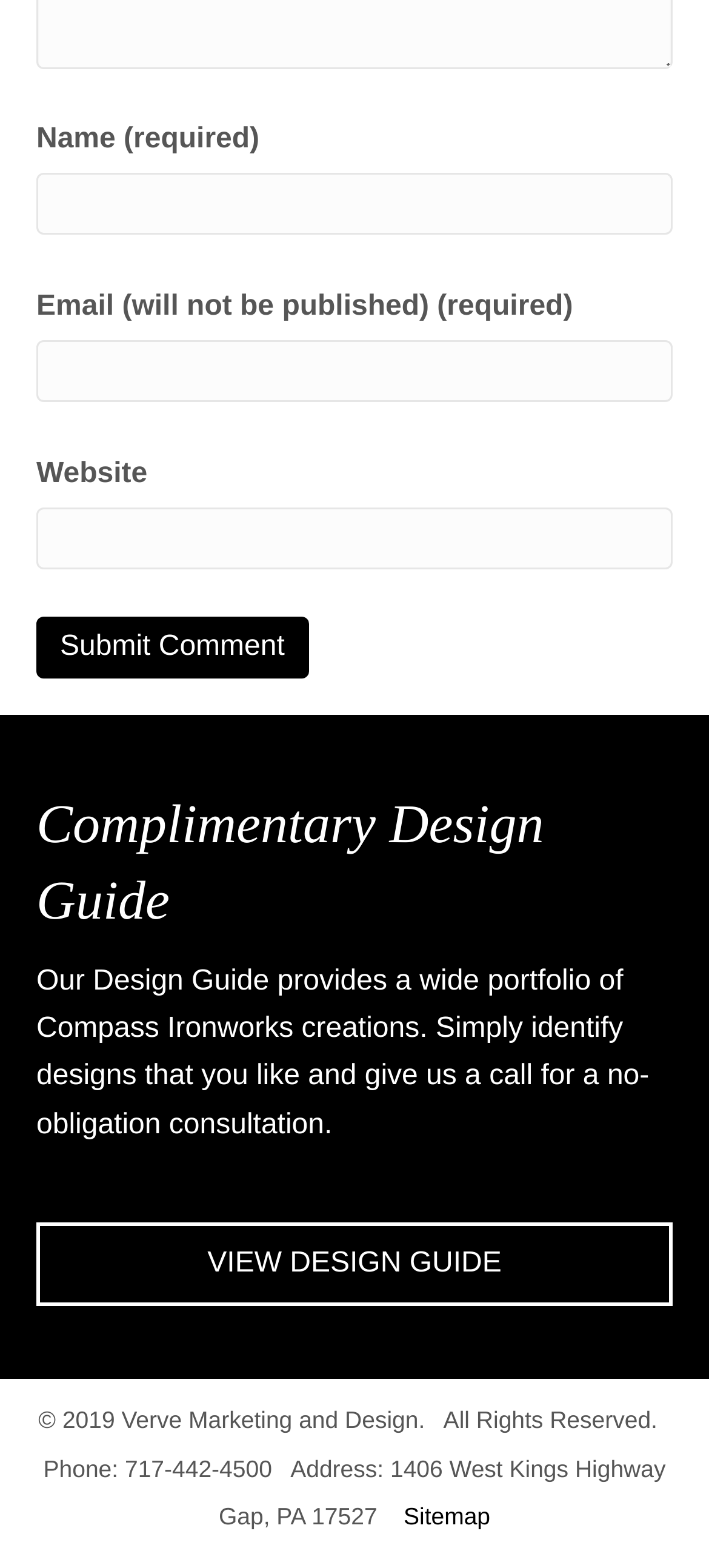Please determine the bounding box coordinates for the UI element described as: "Sitemap".

[0.569, 0.958, 0.692, 0.976]